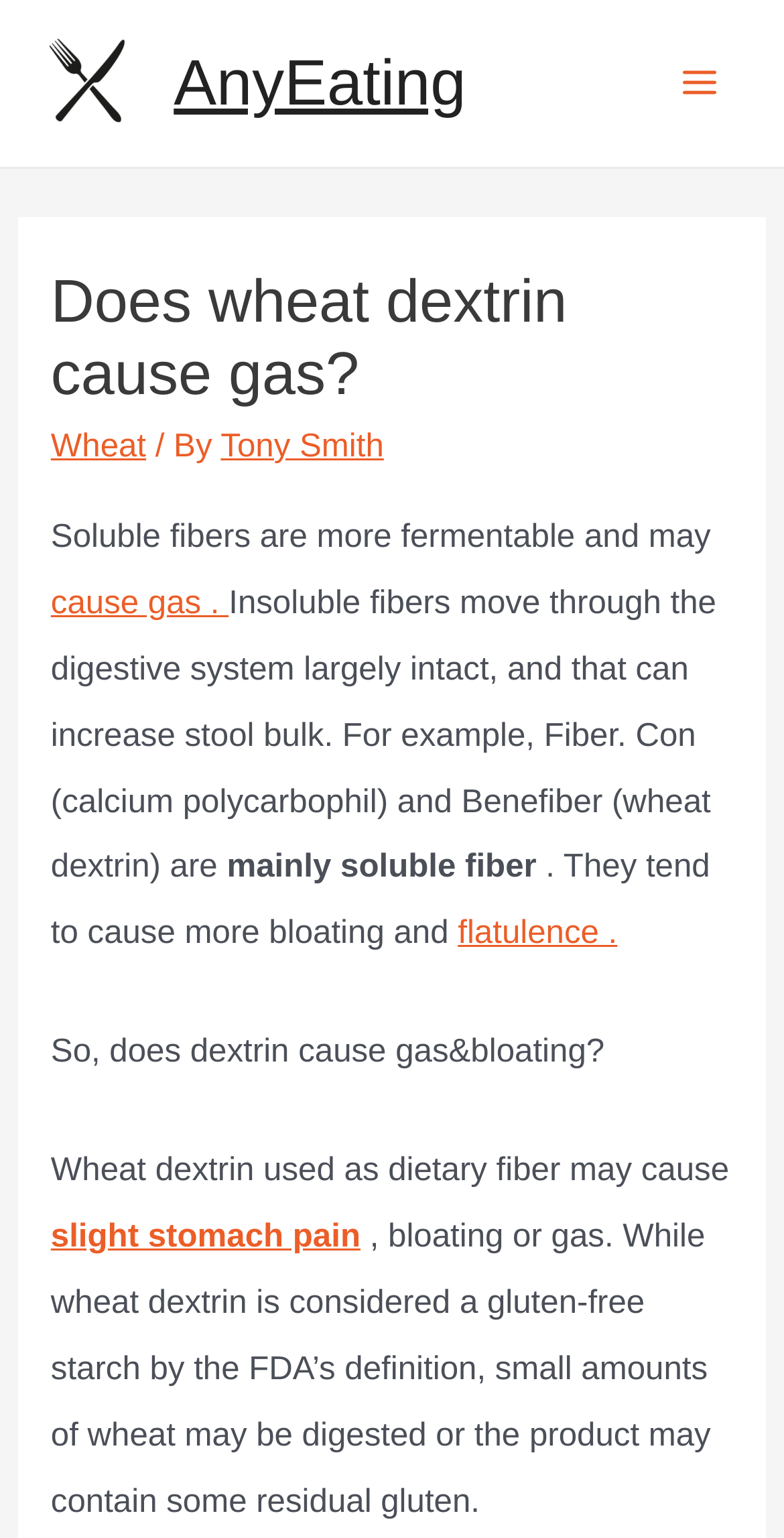What is the principal heading displayed on the webpage?

Does wheat dextrin cause gas?